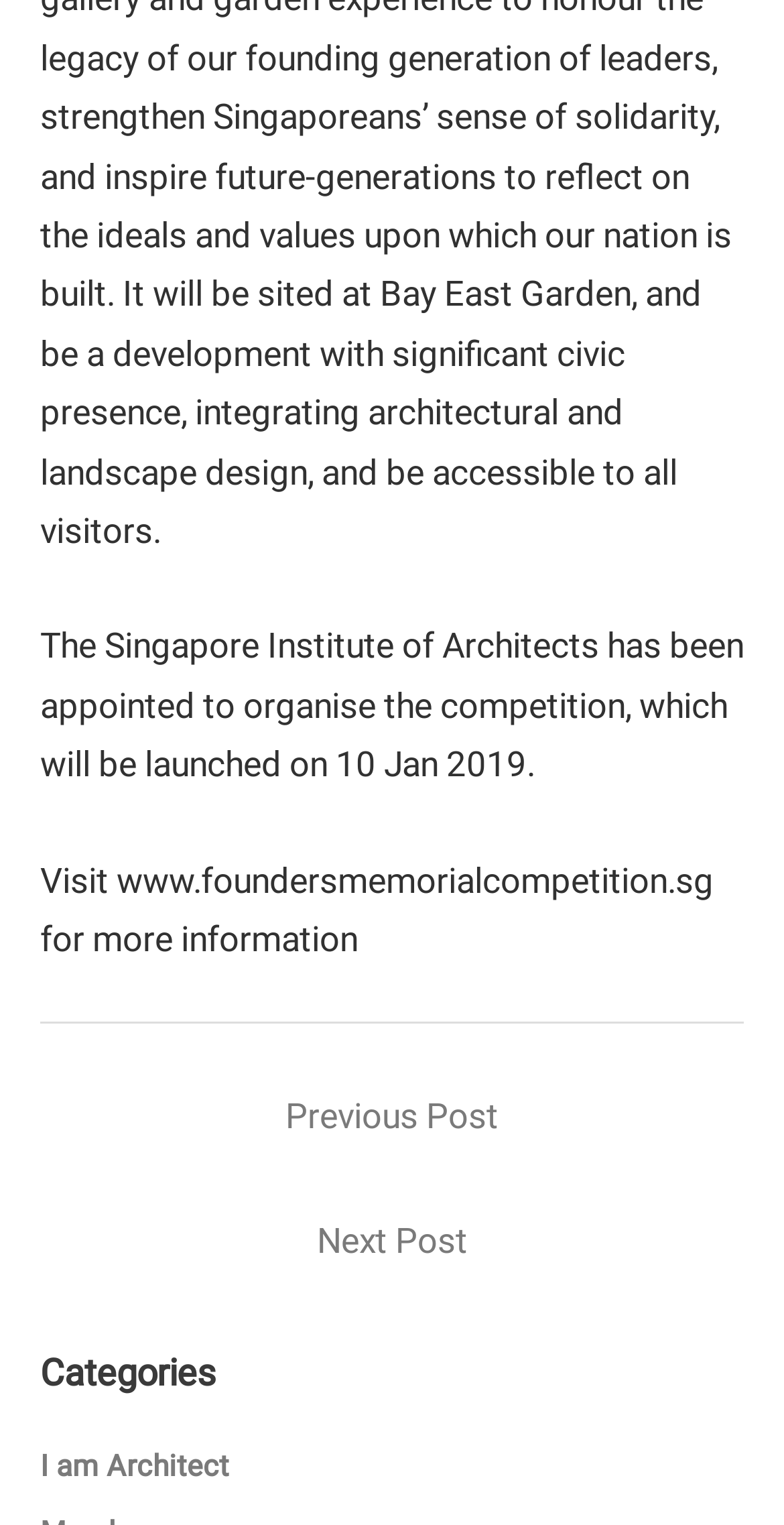What is the URL for more information about the competition?
Answer the question with just one word or phrase using the image.

www.foundersmemorialcompetition.sg